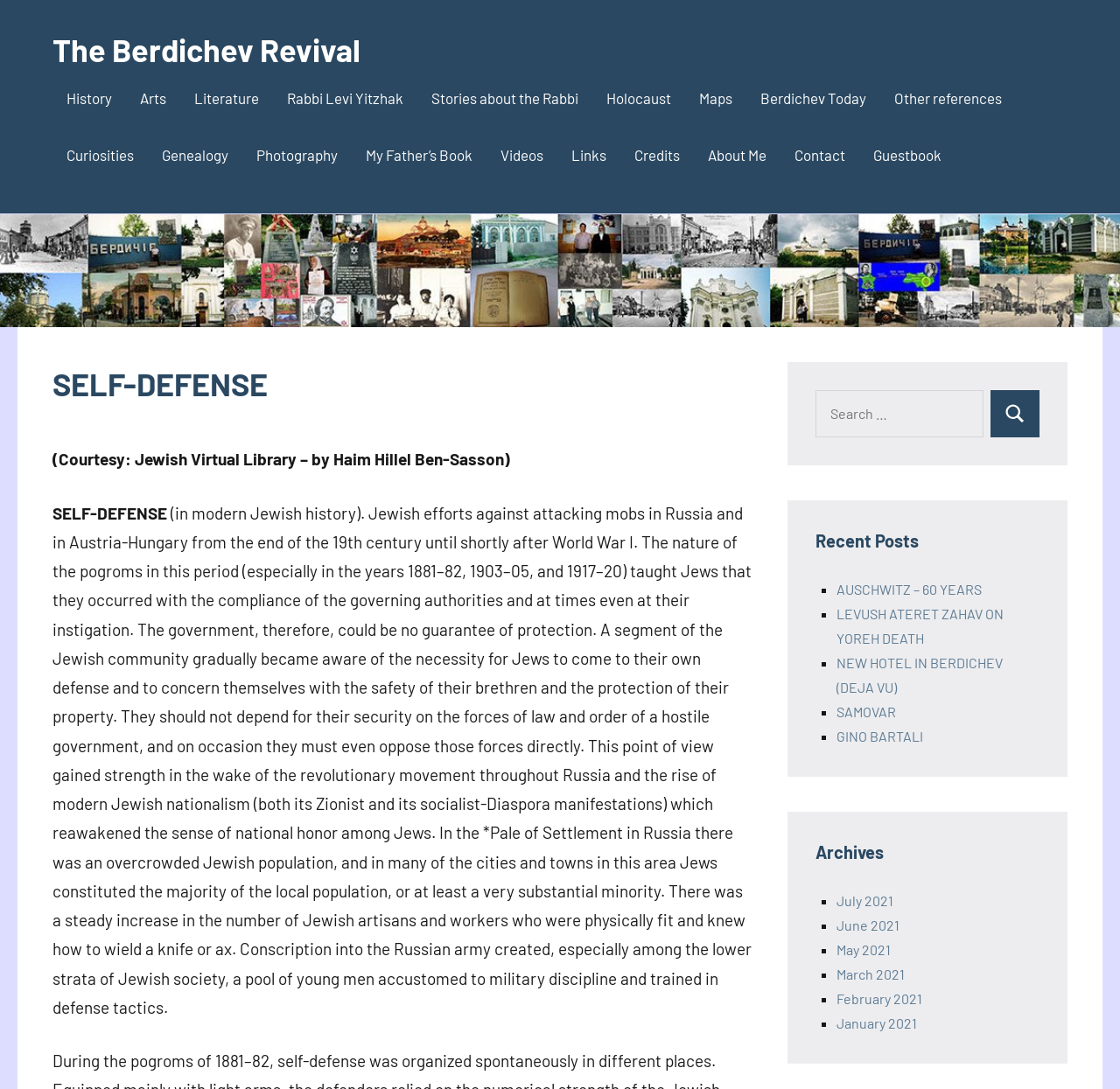From the webpage screenshot, predict the bounding box coordinates (top-left x, top-left y, bottom-right x, bottom-right y) for the UI element described here: Stories about the Rabbi

[0.385, 0.076, 0.516, 0.108]